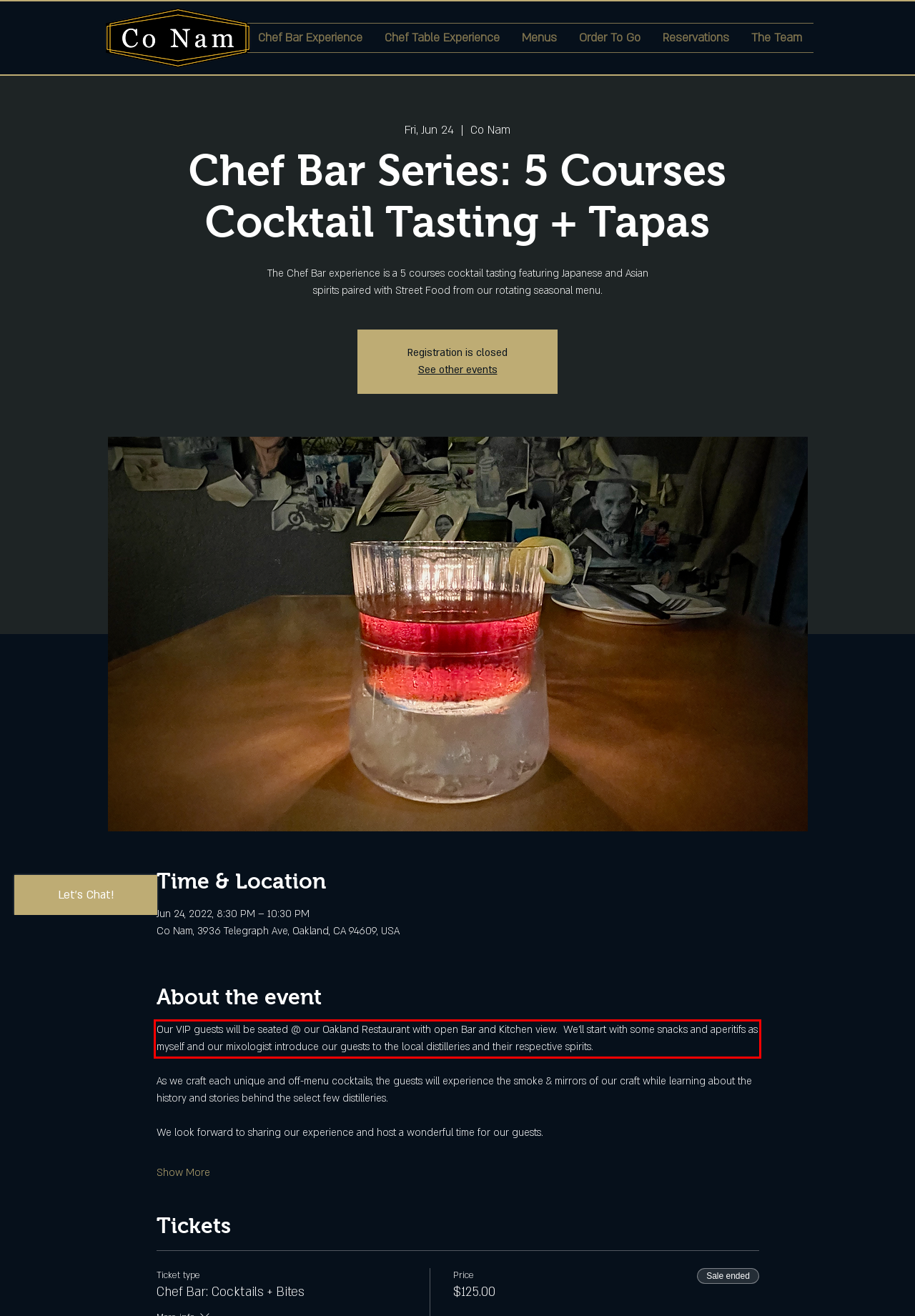Please recognize and transcribe the text located inside the red bounding box in the webpage image.

Our VIP guests will be seated @ our Oakland Restaurant with open Bar and Kitchen view. We’ll start with some snacks and aperitifs as myself and our mixologist introduce our guests to the local distilleries and their respective spirits.